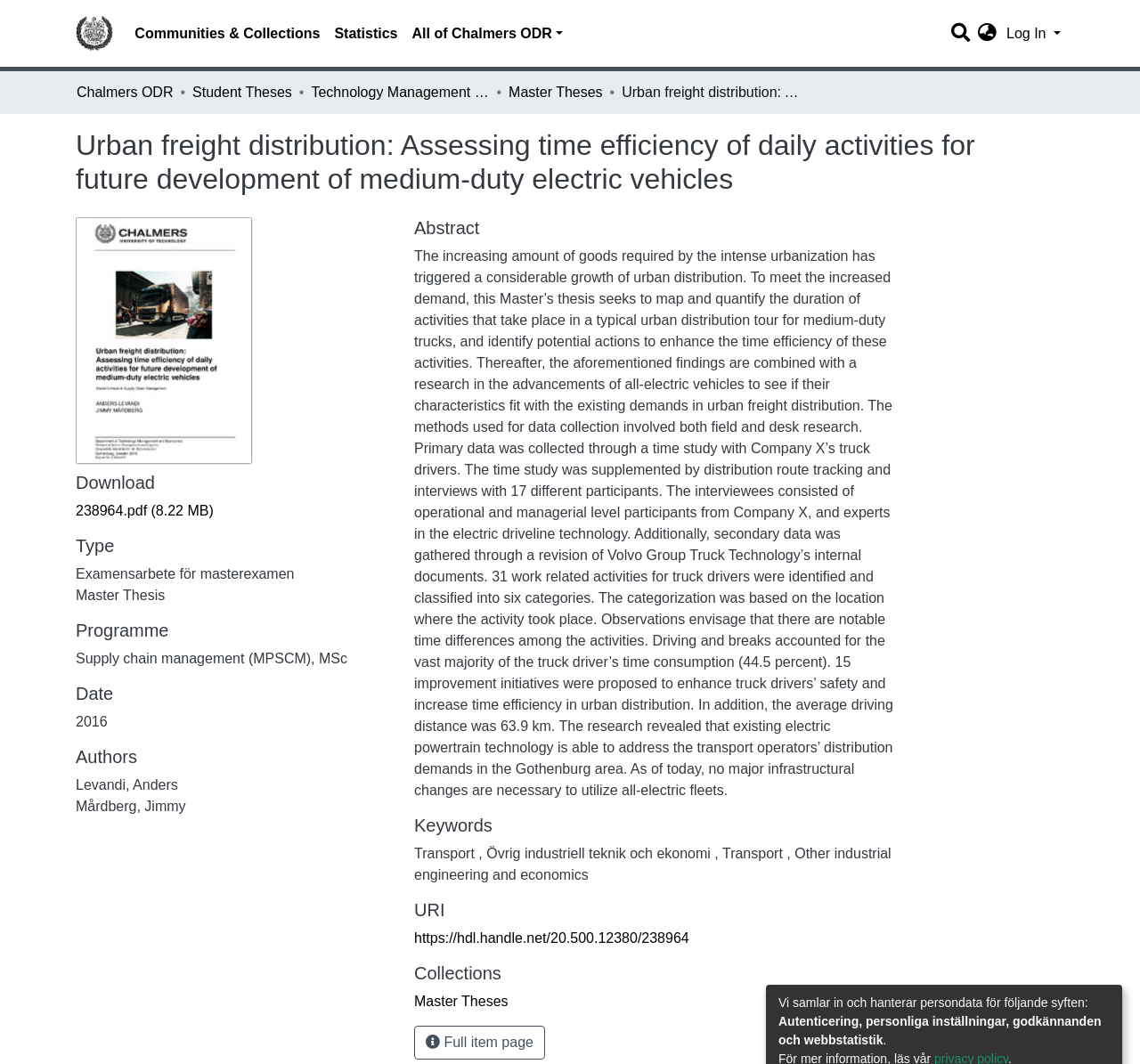Identify the bounding box coordinates for the region of the element that should be clicked to carry out the instruction: "Switch language". The bounding box coordinates should be four float numbers between 0 and 1, i.e., [left, top, right, bottom].

[0.853, 0.022, 0.88, 0.042]